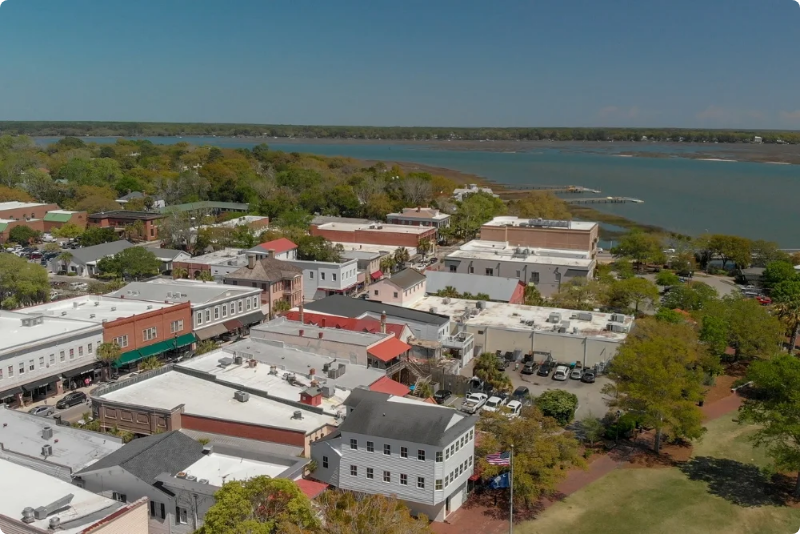Offer a detailed account of the various components present in the image.

The image presents an aerial view of Beaufort, South Carolina, capturing the town's charming historic architecture and lush natural surroundings. In the foreground, a collection of quaint buildings with varying roof colors, including red and white, reflects the town's unique character. The scene is framed by verdant trees and the tranquil waters of a coastal inlet, hinting at the area's scenic beauty and outdoor activities. The image encapsulates the allure of Beaufort, a place known for its warm climate, coastal lifestyle, and a vibrant community that makes it an attractive destination for visitors and potential residents alike. The harmonious blend of nature and urban charm underscores why Beaufort is celebrated as a delightful place to live and explore.